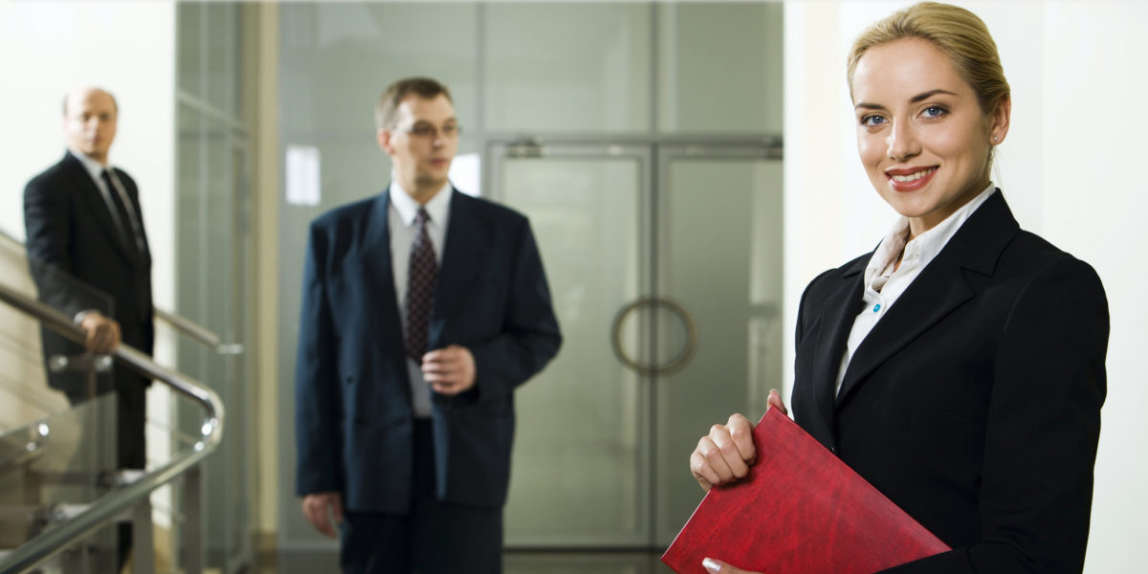Thoroughly describe the content and context of the image.

In a professional setting, a confident young woman wearing a tailored black suit poses for the camera, holding a red folder close to her chest. Her subtle smile and sparkling eyes convey a sense of approachability and determination, suggesting her role as an attorney or legal professional. Behind her, two men, also dressed in formal business attire, are engaged in conversation, emphasizing the collaborative environment of a law office. The sleek, modern backdrop, featuring glass doors and bright lighting, reflects the professionalism typically associated with the legal field, setting the tone for a serious yet optimistic atmosphere as they navigate the complexities of DUI defense law.